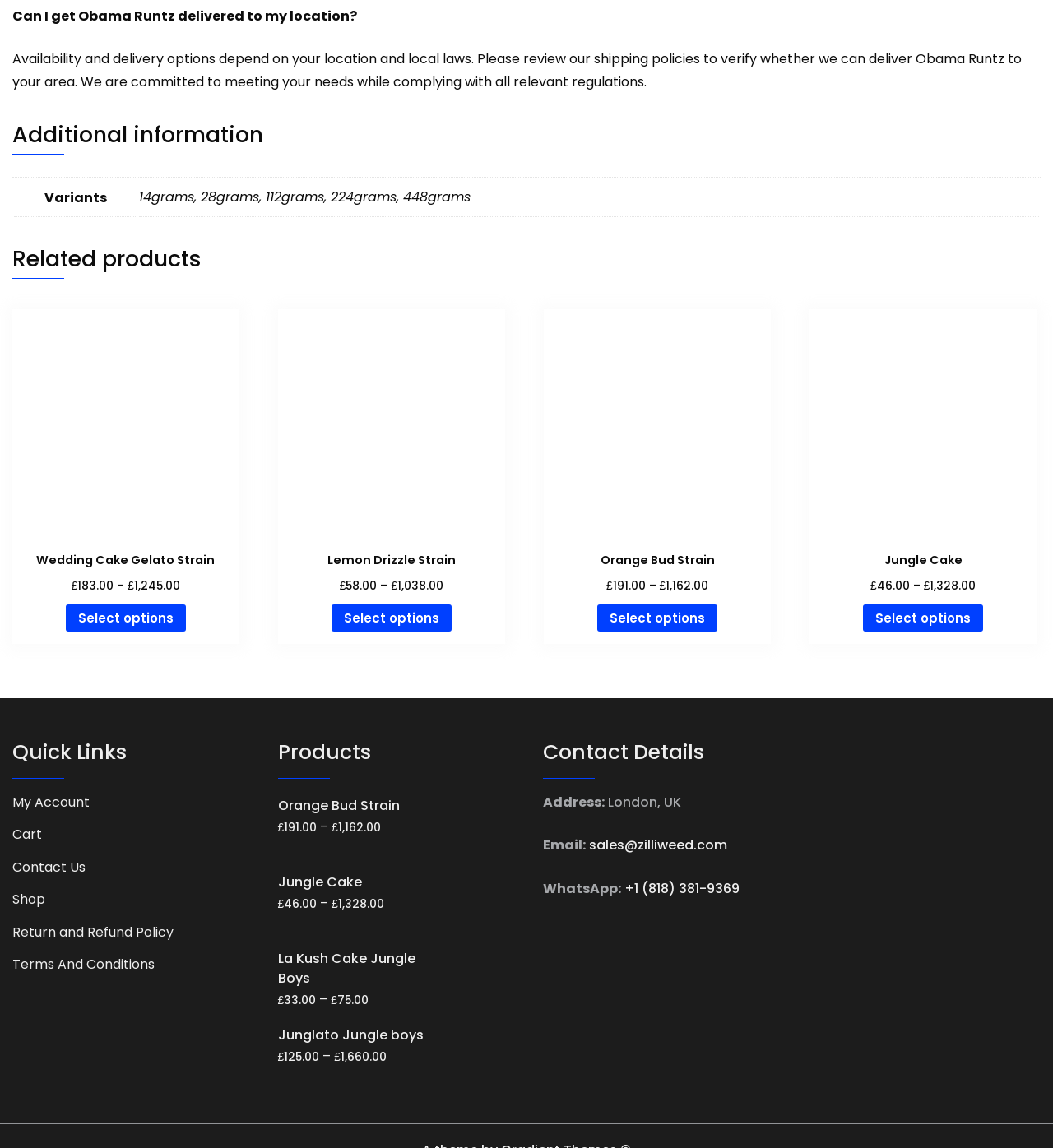Identify the bounding box coordinates for the region to click in order to carry out this instruction: "Go to 'My Account'". Provide the coordinates using four float numbers between 0 and 1, formatted as [left, top, right, bottom].

[0.012, 0.689, 0.085, 0.709]